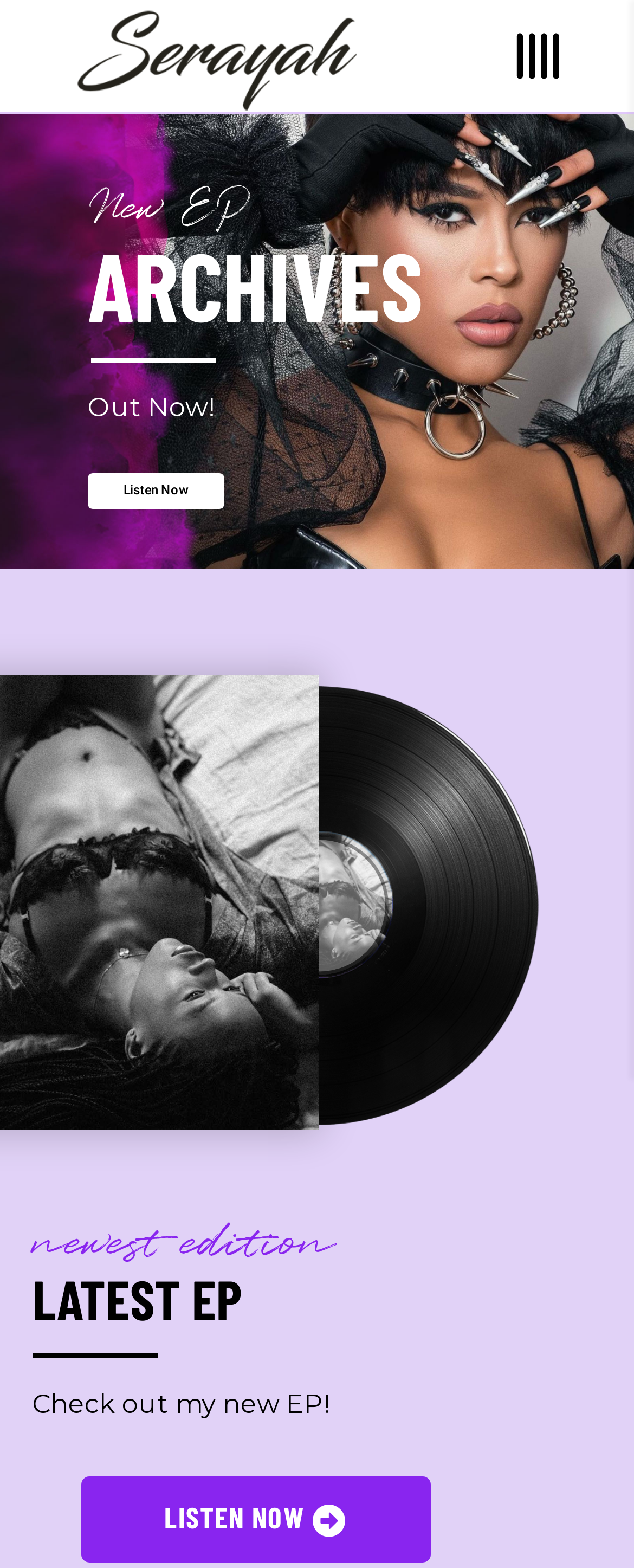What is the name of the latest EP?
Could you answer the question with a detailed and thorough explanation?

I found the answer by looking at the static text elements on the webpage. There is a static text element with the text 'New EP' which is likely to be the name of the latest EP.